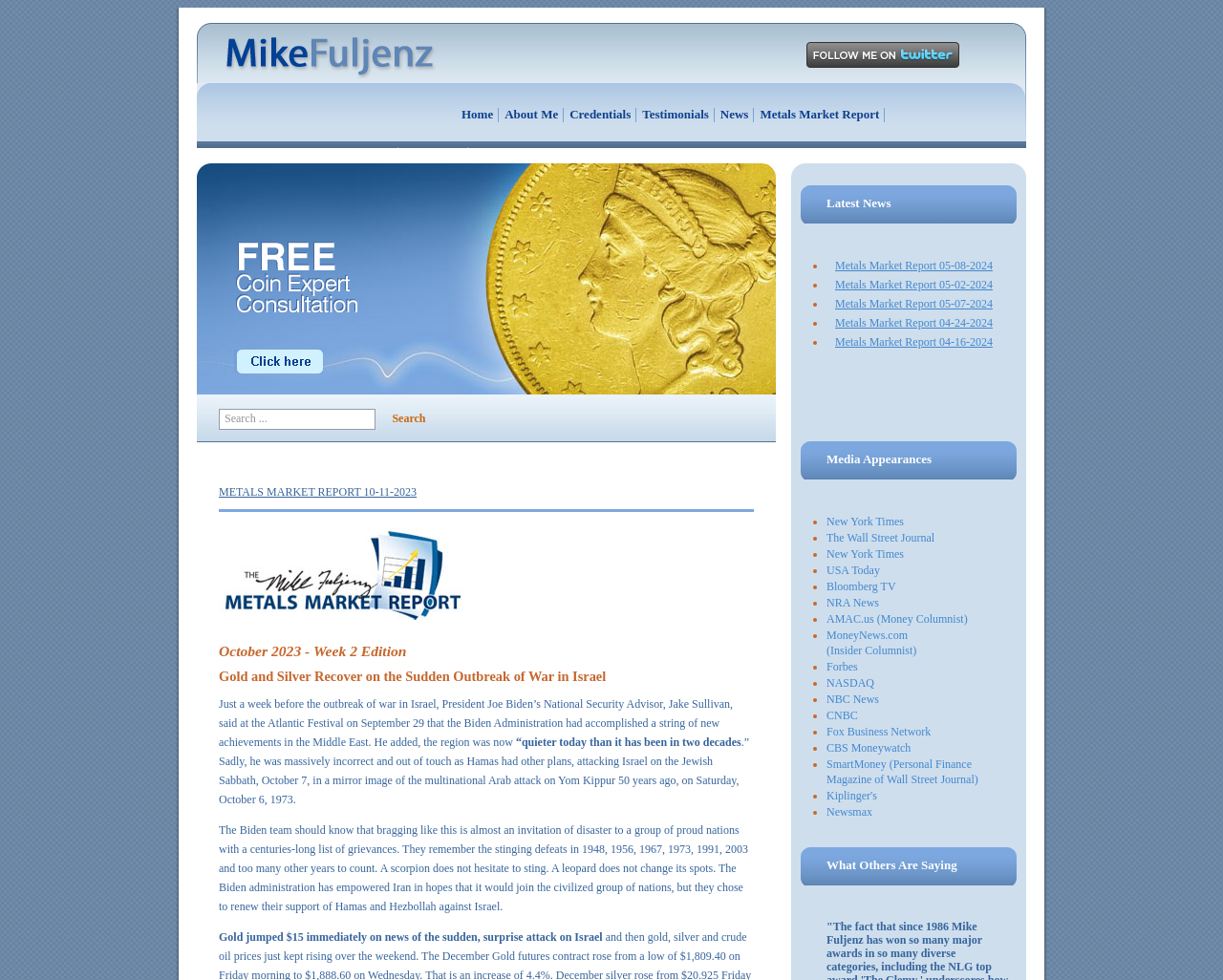Kindly determine the bounding box coordinates of the area that needs to be clicked to fulfill this instruction: "Read the latest news".

[0.655, 0.189, 0.831, 0.228]